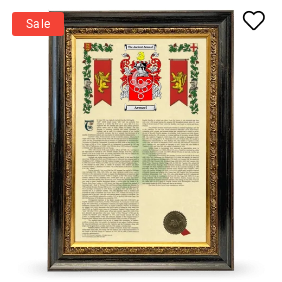Craft a thorough explanation of what is depicted in the image.

This elegant framed piece showcases an armorial history certificate, beautifully designed with intricate detailing. The document highlights the family crest prominently at the top, flanked by red banners adorned with heraldic symbols and lush foliage. Below, the certificate features a detailed description of the family’s heritage, printed on textured parchment paper, which adds to its historical charm. A distinctive wax seal sits at the bottom, signifying authenticity and tradition. To the left, a red banner boldly announces a sale, making this an appealing option for those interested in genealogical memorabilia or family history. The ornate frame enhances the overall presentation, making it a striking addition to any home or office.